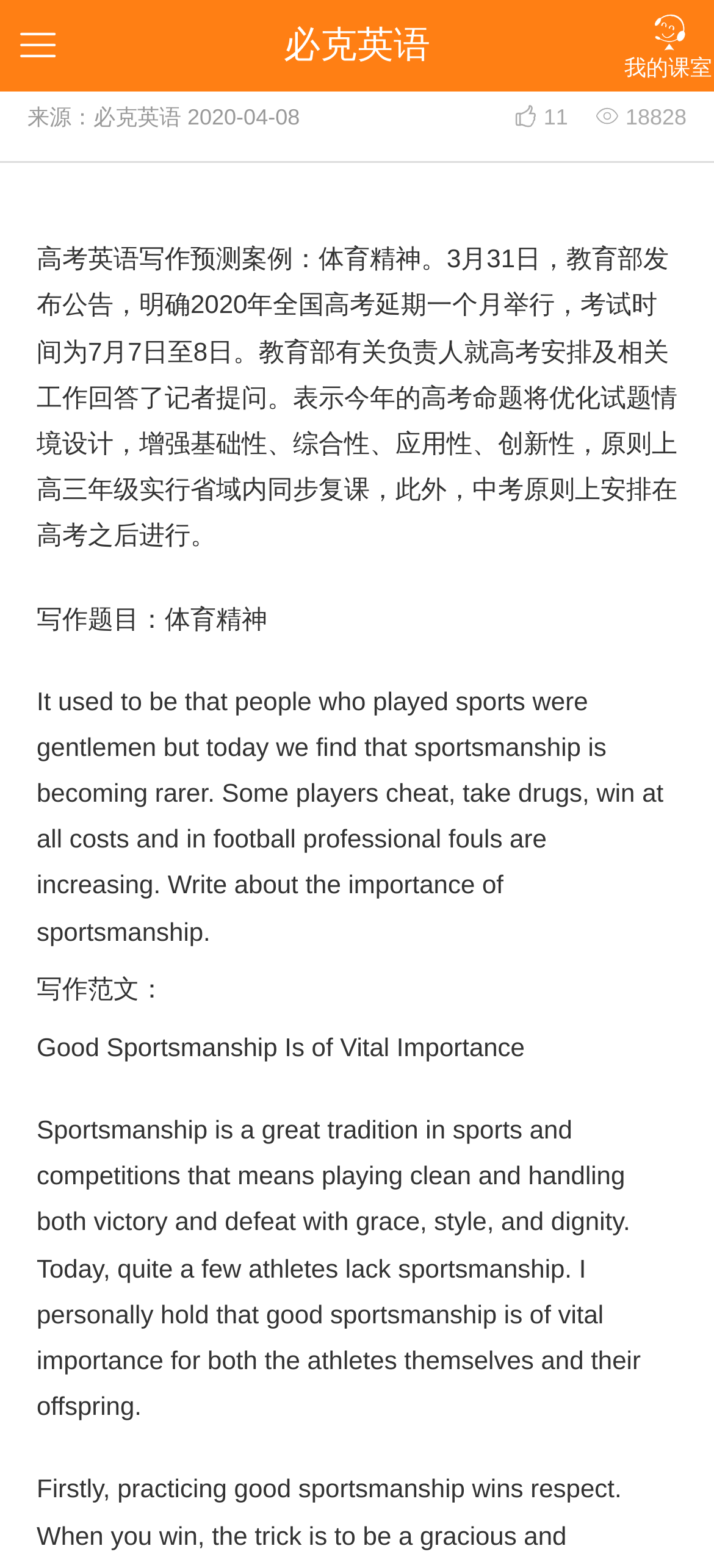What is the date of this article?
Using the visual information from the image, give a one-word or short-phrase answer.

2020-04-08